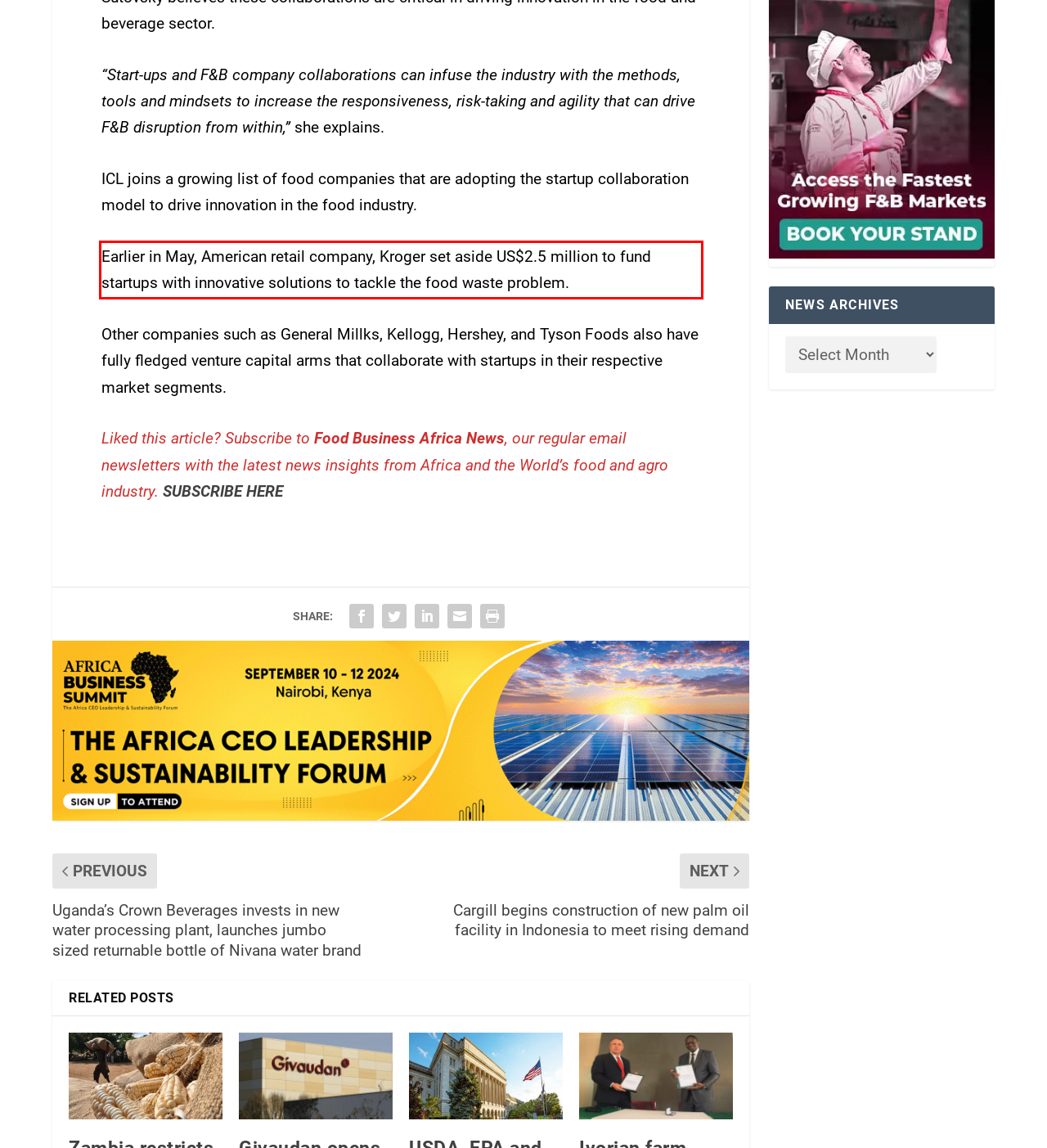Using the webpage screenshot, recognize and capture the text within the red bounding box.

Earlier in May, American retail company, Kroger set aside US$2.5 million to fund startups with innovative solutions to tackle the food waste problem.